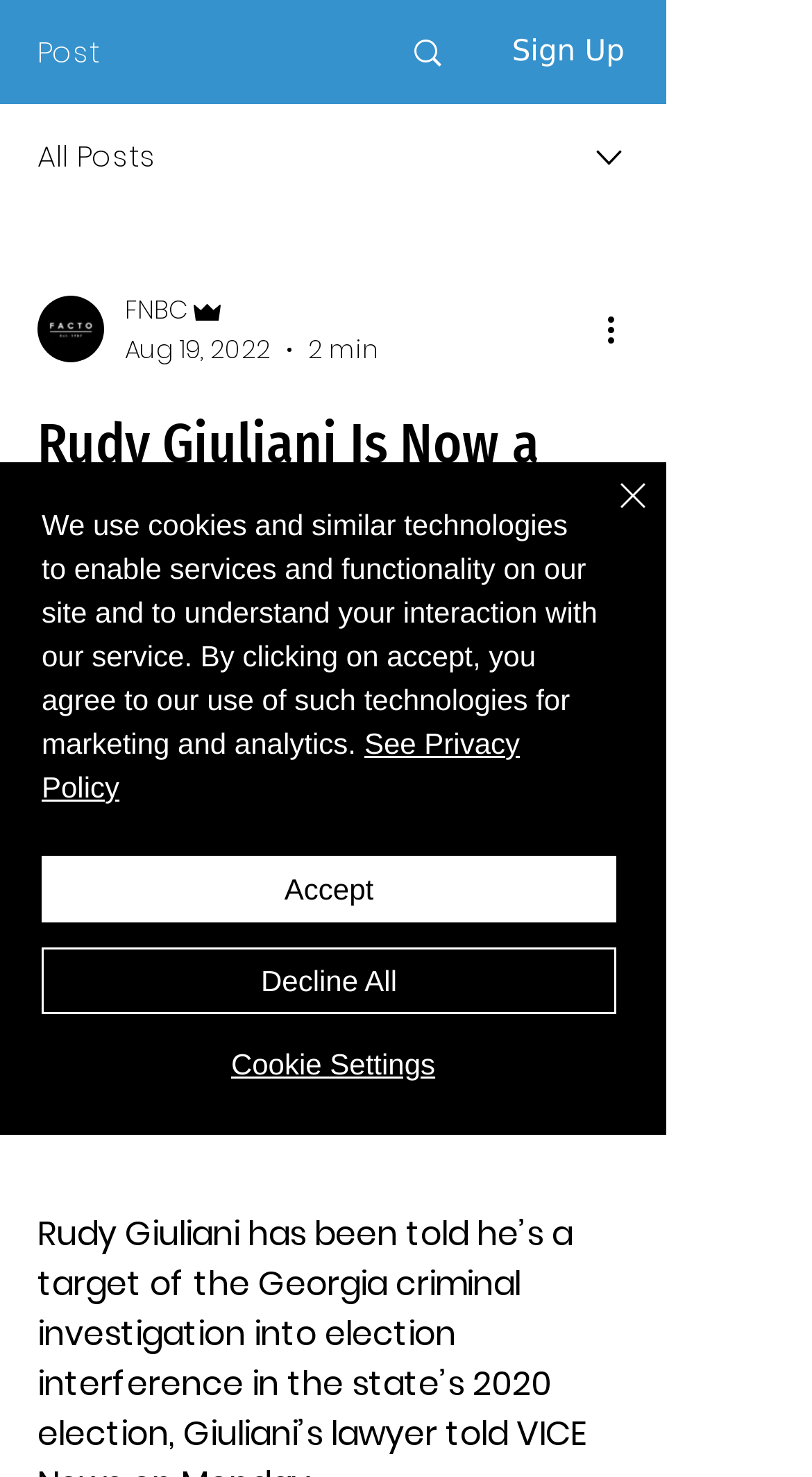What is the rating of the post?
Use the screenshot to answer the question with a single word or phrase.

0 out of 5 stars